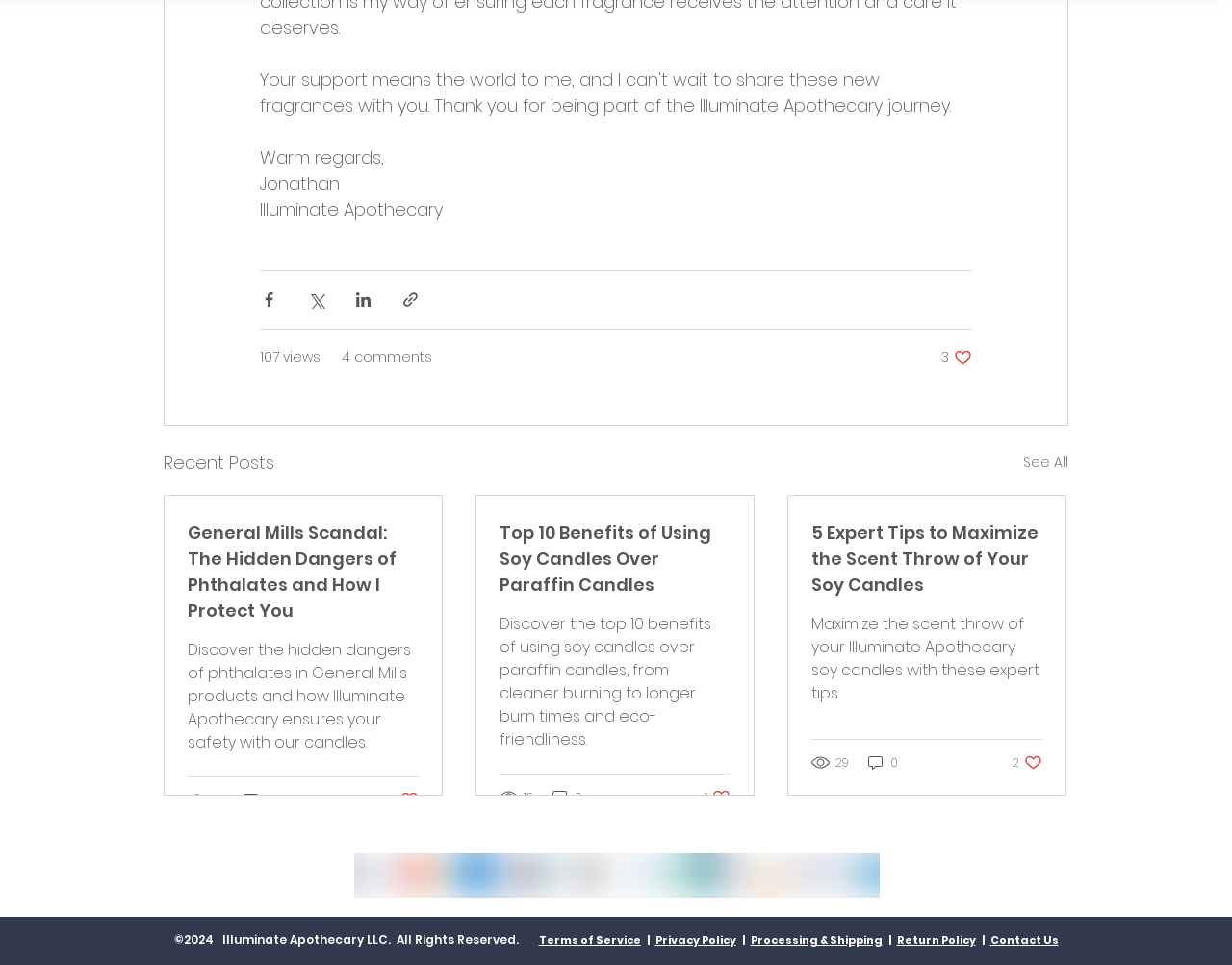How many likes does the third article have?
Respond to the question with a well-detailed and thorough answer.

I found the like count in the button element with the text '2 likes. Post not marked as liked' inside the third article element.